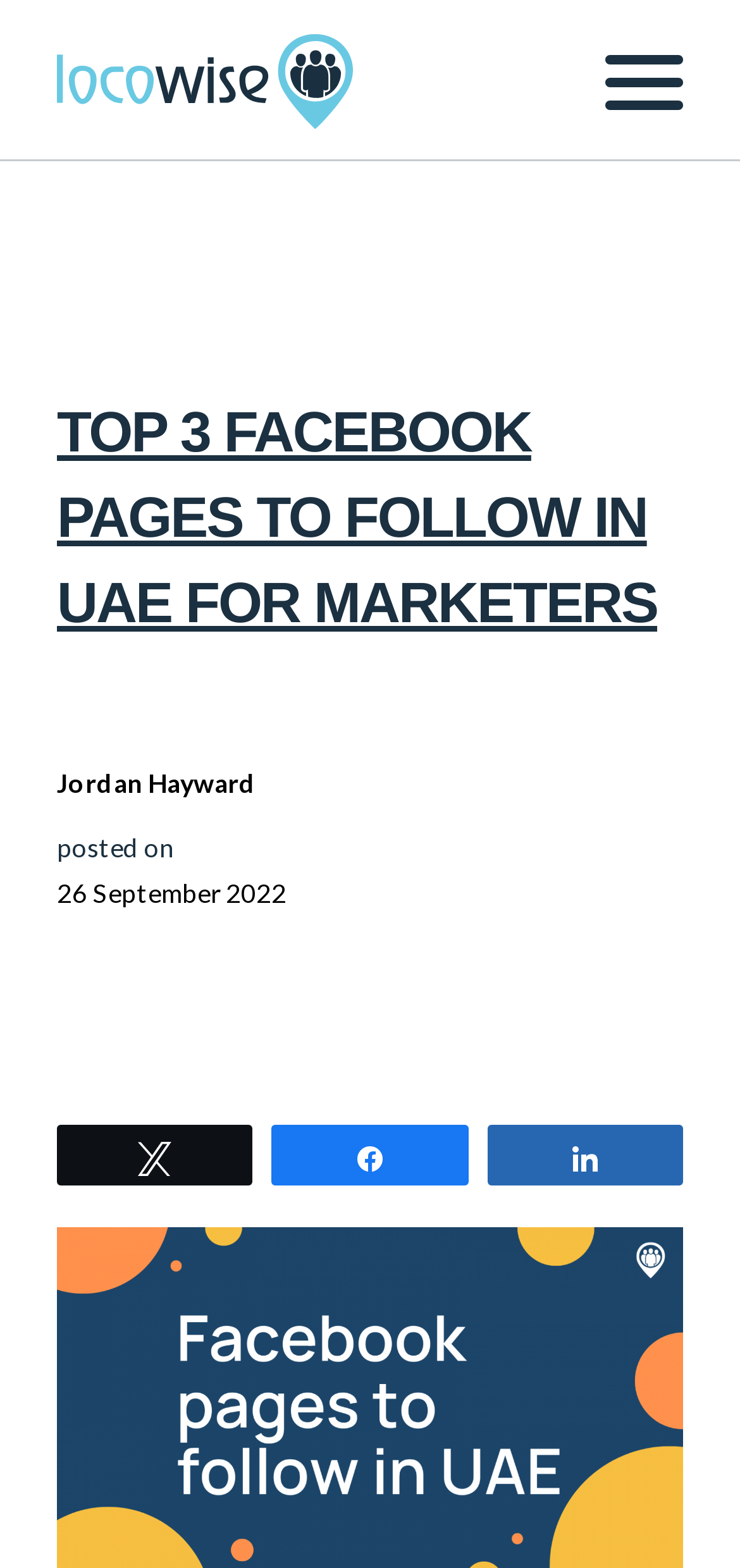Please answer the following question using a single word or phrase: 
When was the blog post published?

26 September 2022